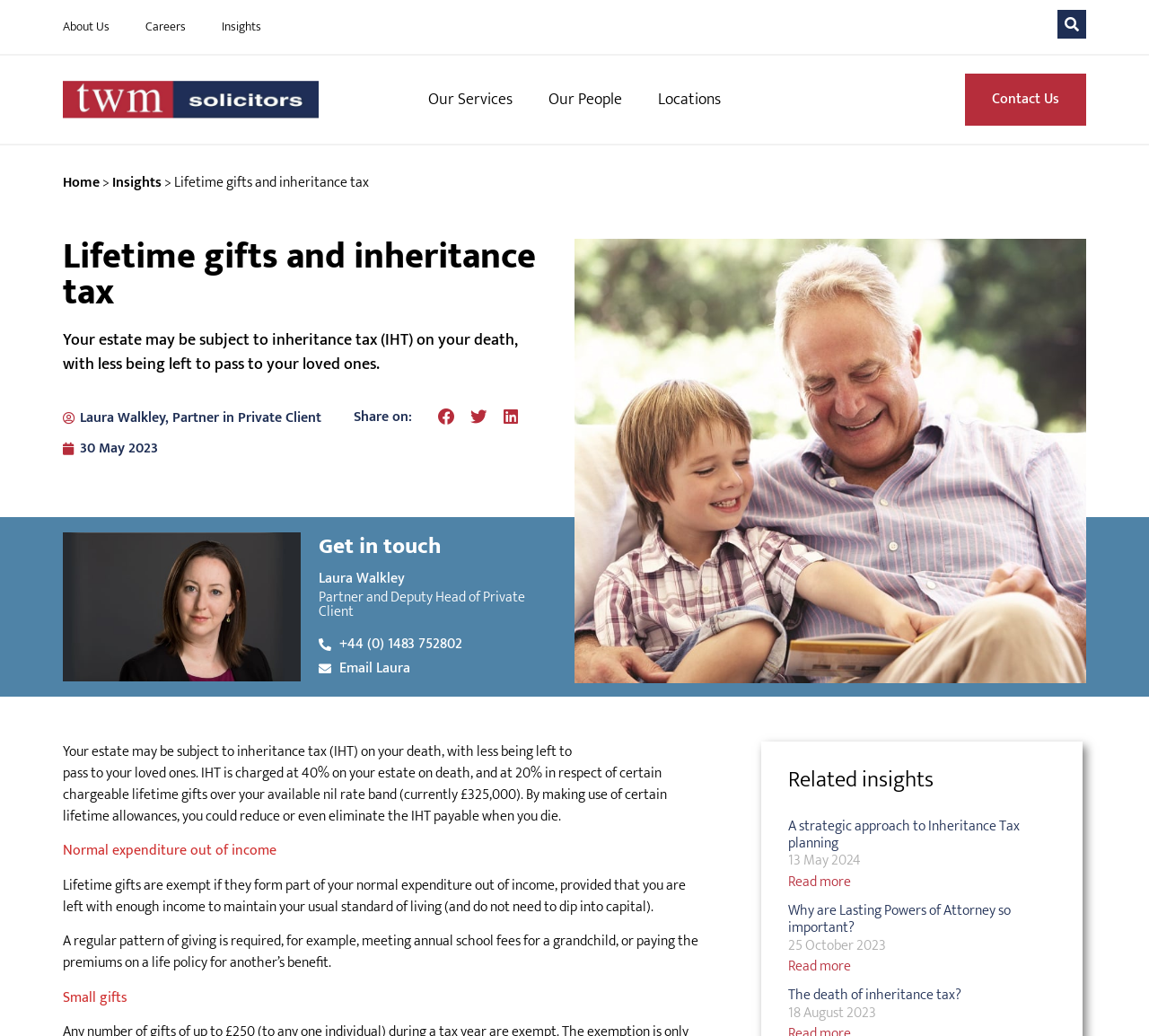What is the current nil rate band for inheritance tax?
Respond to the question with a well-detailed and thorough answer.

According to the webpage, the current nil rate band for inheritance tax is £325,000. This information is provided in the section discussing lifetime gifts and inheritance tax.